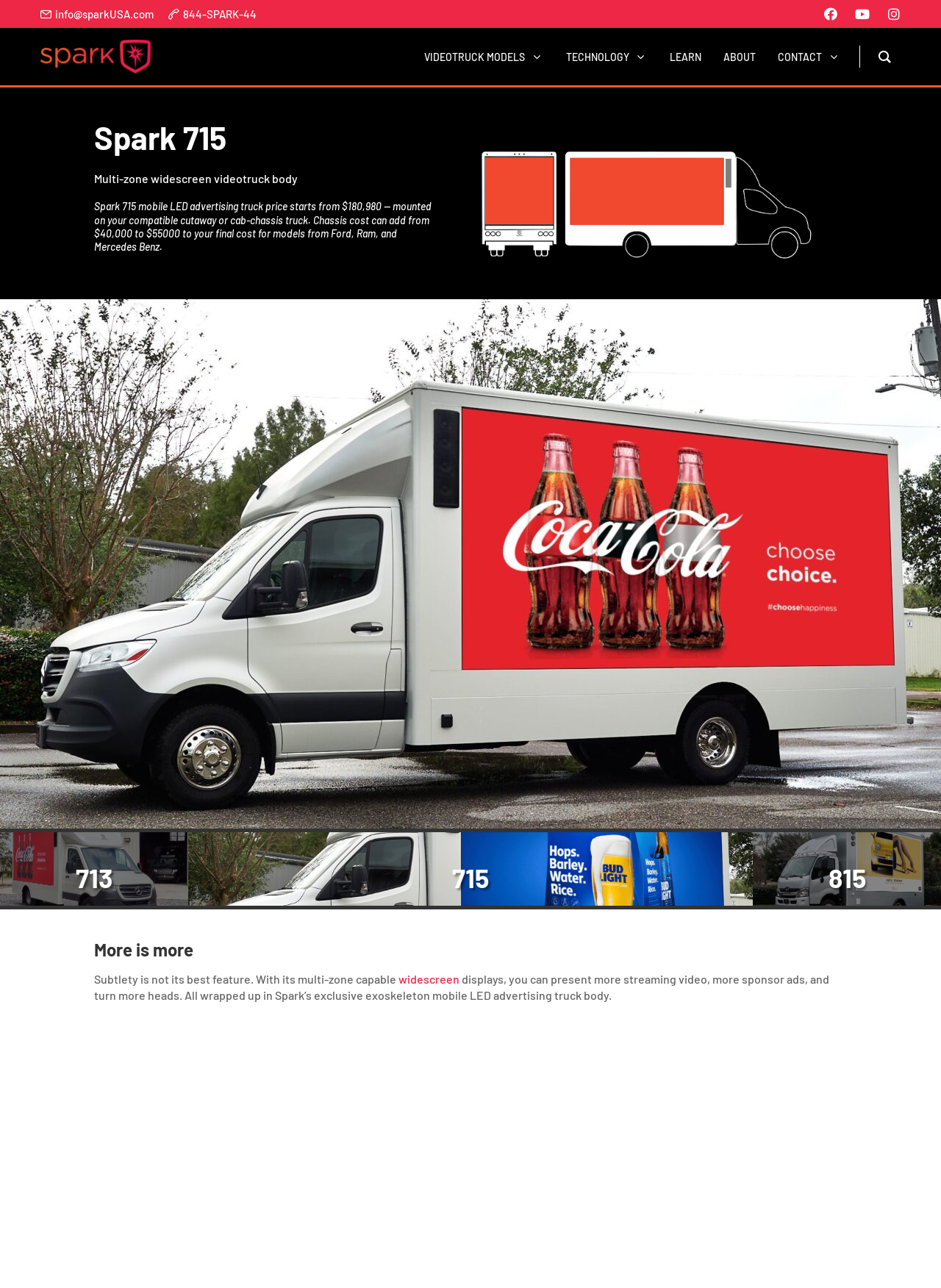Using the webpage screenshot, find the UI element described by aria-label="instagram". Provide the bounding box coordinates in the format (top-left x, top-left y, bottom-right x, bottom-right y), ensuring all values are floating point numbers between 0 and 1.

[0.943, 0.0, 0.957, 0.022]